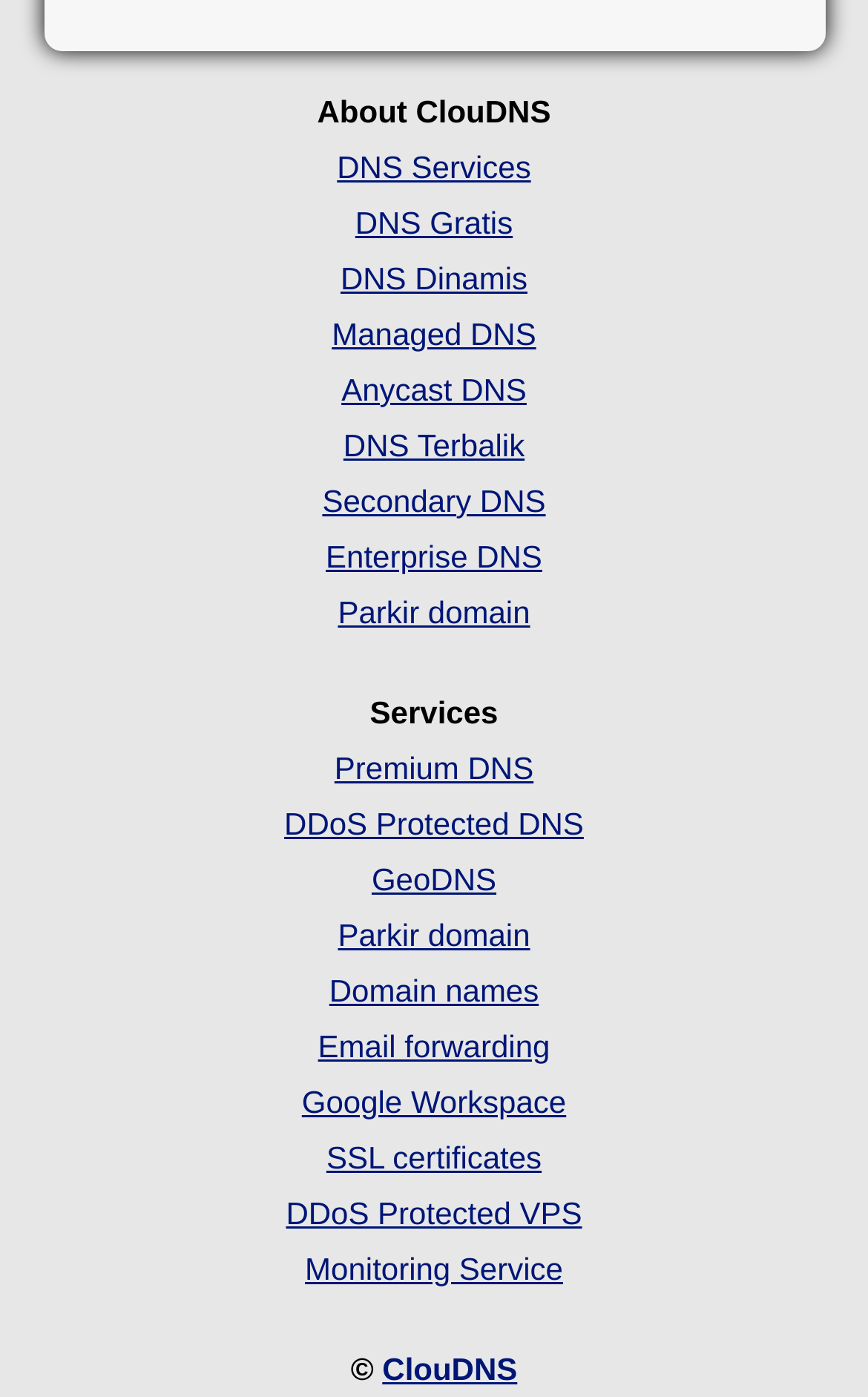Locate the bounding box coordinates of the element's region that should be clicked to carry out the following instruction: "Learn about ClouDNS". The coordinates need to be four float numbers between 0 and 1, i.e., [left, top, right, bottom].

[0.44, 0.967, 0.596, 0.992]